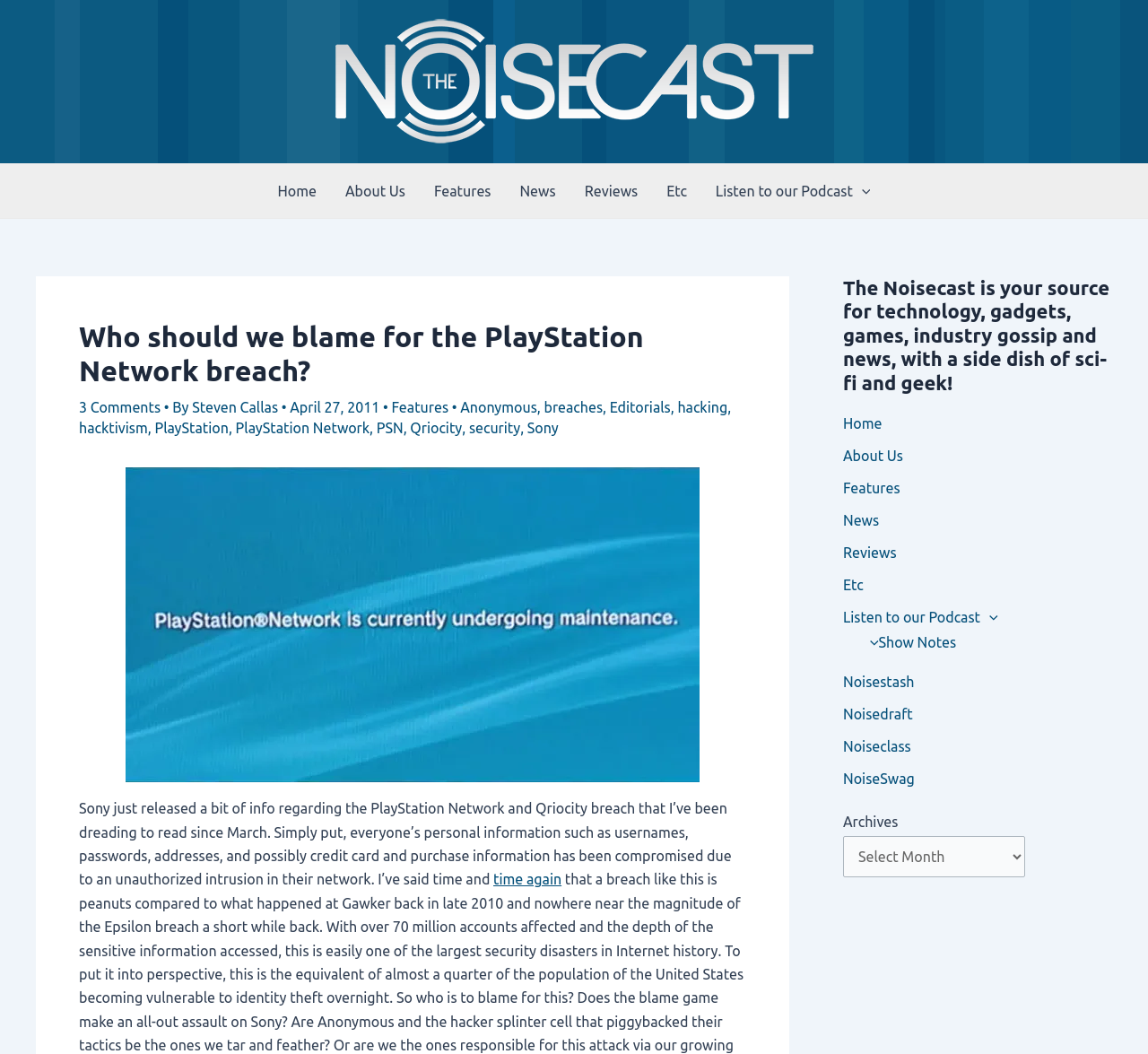Who wrote this article?
Answer with a single word or phrase, using the screenshot for reference.

Steven Callas